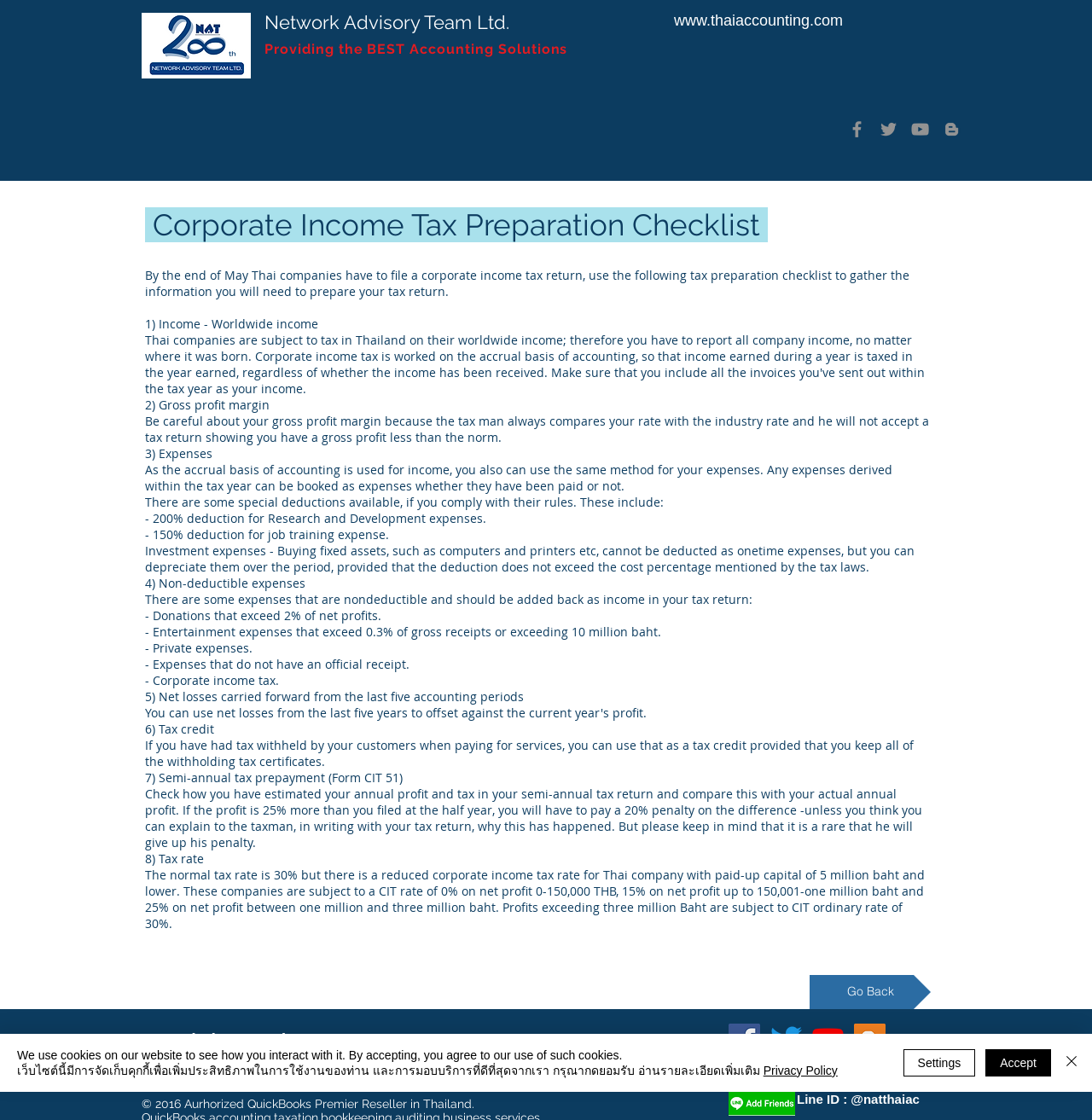Identify the bounding box coordinates for the UI element described as follows: "Providing the BEST Accounting Solutions". Ensure the coordinates are four float numbers between 0 and 1, formatted as [left, top, right, bottom].

[0.242, 0.037, 0.52, 0.051]